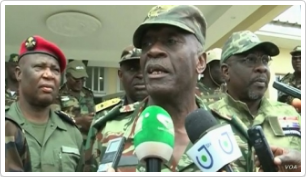Create an exhaustive description of the image.

The image features a military figure speaking at a press conference, surrounded by other military personnel. The soldier at the forefront, wearing a camouflage uniform and a cap, appears to be addressing the media, indicating the importance of the topic being discussed. Various microphones are directed towards him, signifying press interest. The context likely relates to significant events or announcements regarding military actions or security issues, particularly in relation to the ongoing situation in Cameroon. The presence of armed forces in the background suggests a strong military presence in response to current challenges, possibly linked to the Anglophone crisis affecting the region.